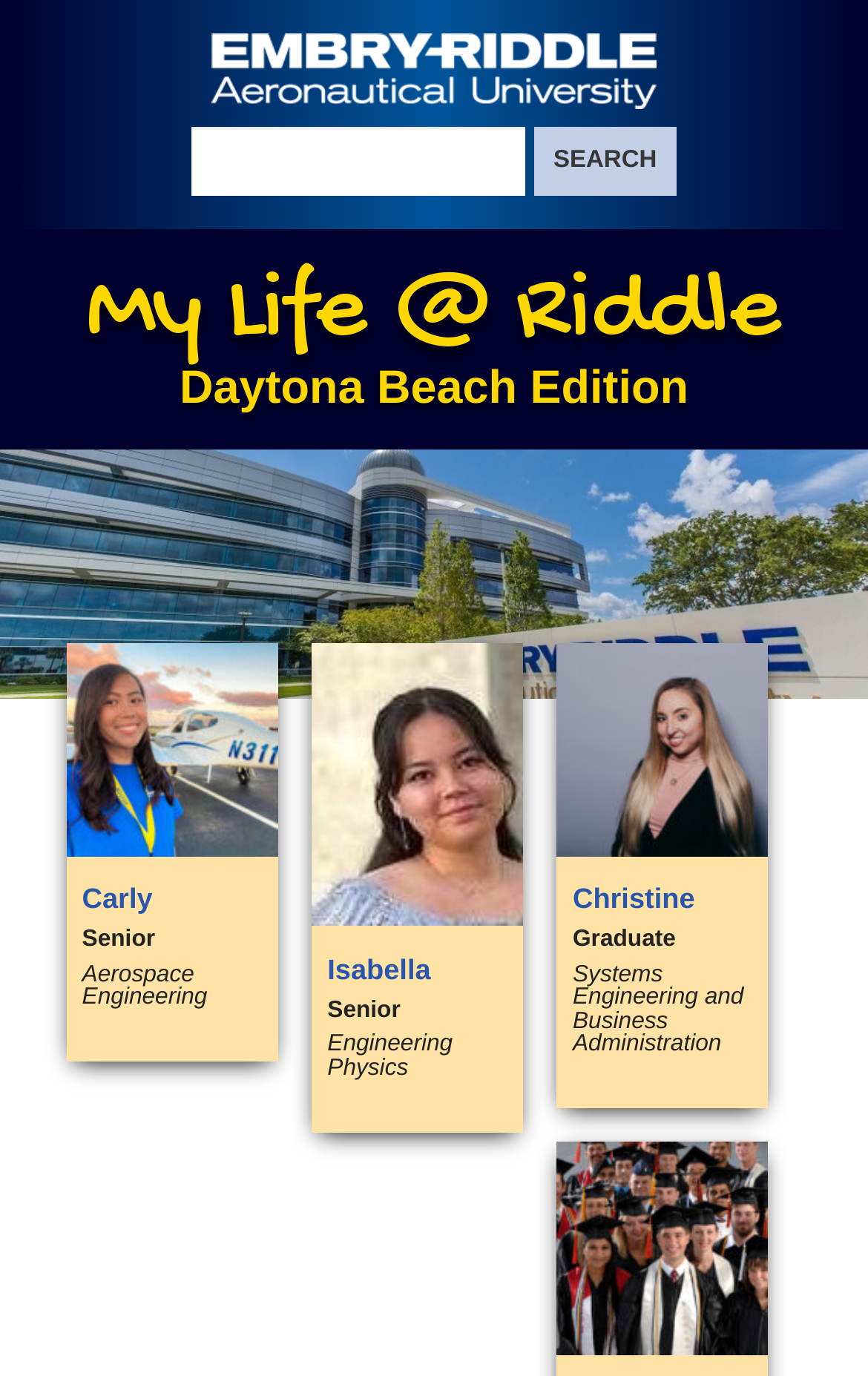Determine the bounding box coordinates for the region that must be clicked to execute the following instruction: "Go to Carly's blog".

[0.076, 0.468, 0.32, 0.772]